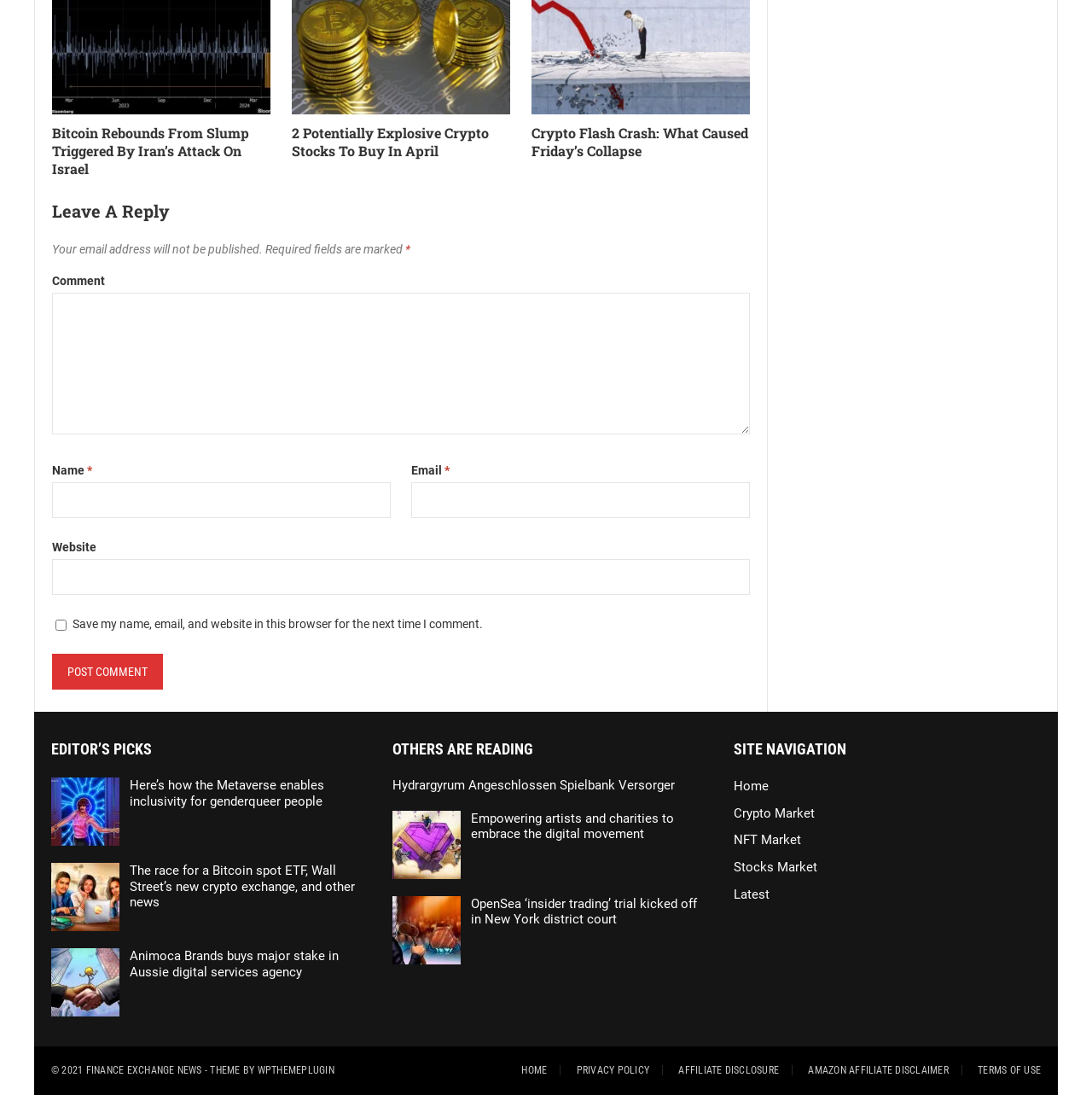Find the bounding box coordinates for the element that must be clicked to complete the instruction: "Read about Crypto Flash Crash". The coordinates should be four float numbers between 0 and 1, indicated as [left, top, right, bottom].

[0.486, 0.113, 0.685, 0.146]